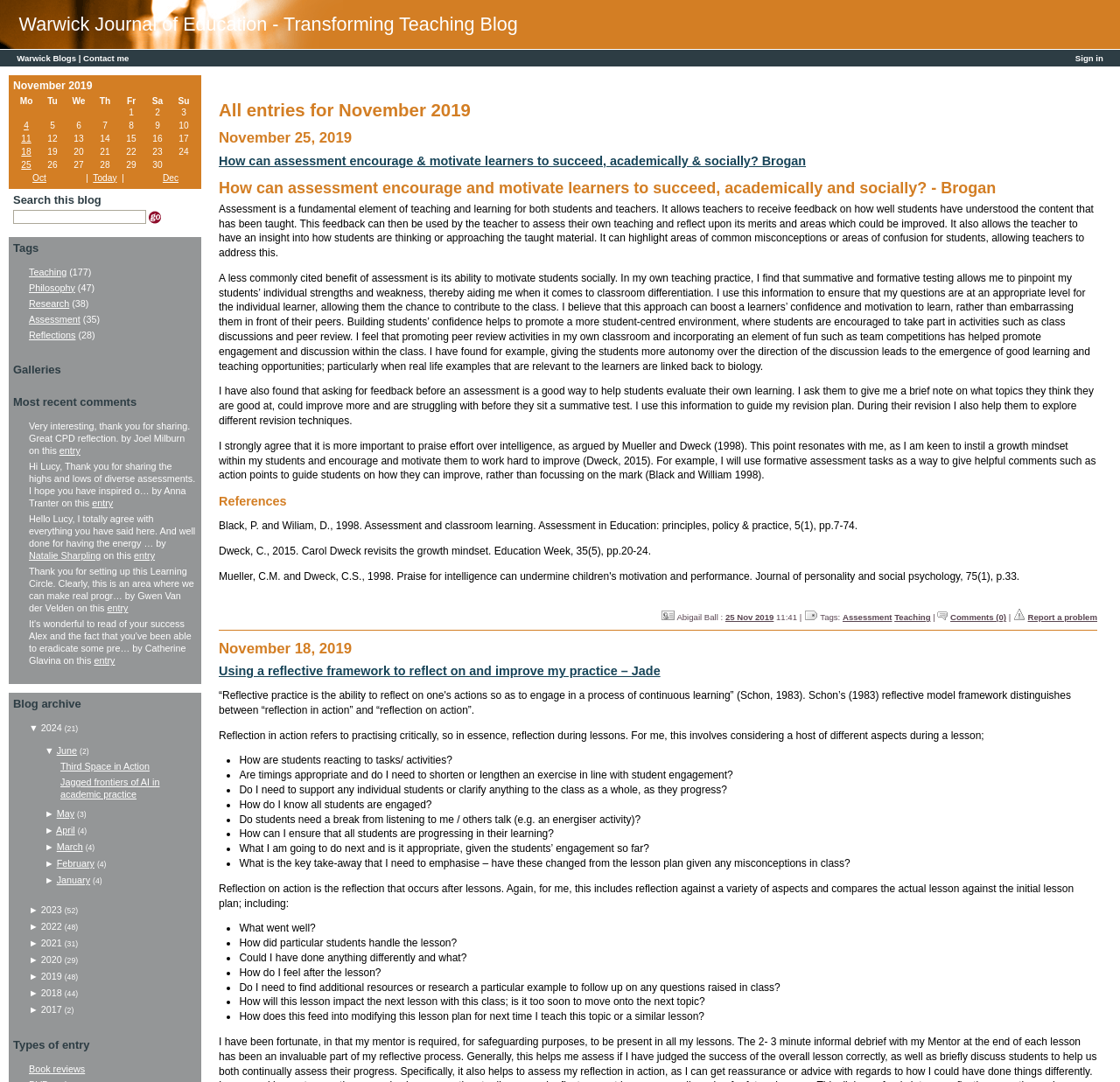Create a detailed summary of the webpage's content and design.

This webpage is a blog from Warwick CTE that links teachers to research. The page has a header section with links to "Warwick Journal of Education - Transforming Teaching Blog", "Warwick Blogs", and "Contact me" on the top left, and a "Sign in" link on the top right.

Below the header, there is a heading "All entries for November 2019" followed by a series of blog posts. Each post has a heading with the date and title, and a link to the full post. The posts are arranged in a vertical list, with the most recent post at the top.

The first post, "How can assessment encourage & motivate learners to succeed, academically & socially? Brogan", has a brief summary and a link to the full post. The full post discusses the importance of assessment in teaching and learning, and how it can be used to motivate students socially. The post is divided into several paragraphs, with headings and subheadings, and includes references to academic studies.

The second post, "Using a reflective framework to reflect on and improve my practice – Jade", also has a brief summary and a link to the full post. The full post discusses the importance of reflection in teaching, and how it can be used to improve practice. The post includes a list of questions that the author reflects on during and after lessons, and how these reflections inform their teaching practice.

On the right side of the page, there is a calendar of entries for November 2019, with links to each day's posts. There is also a section with tags and a link to comments.

At the bottom of the page, there is a link to "Report a problem" and a copyright notice.